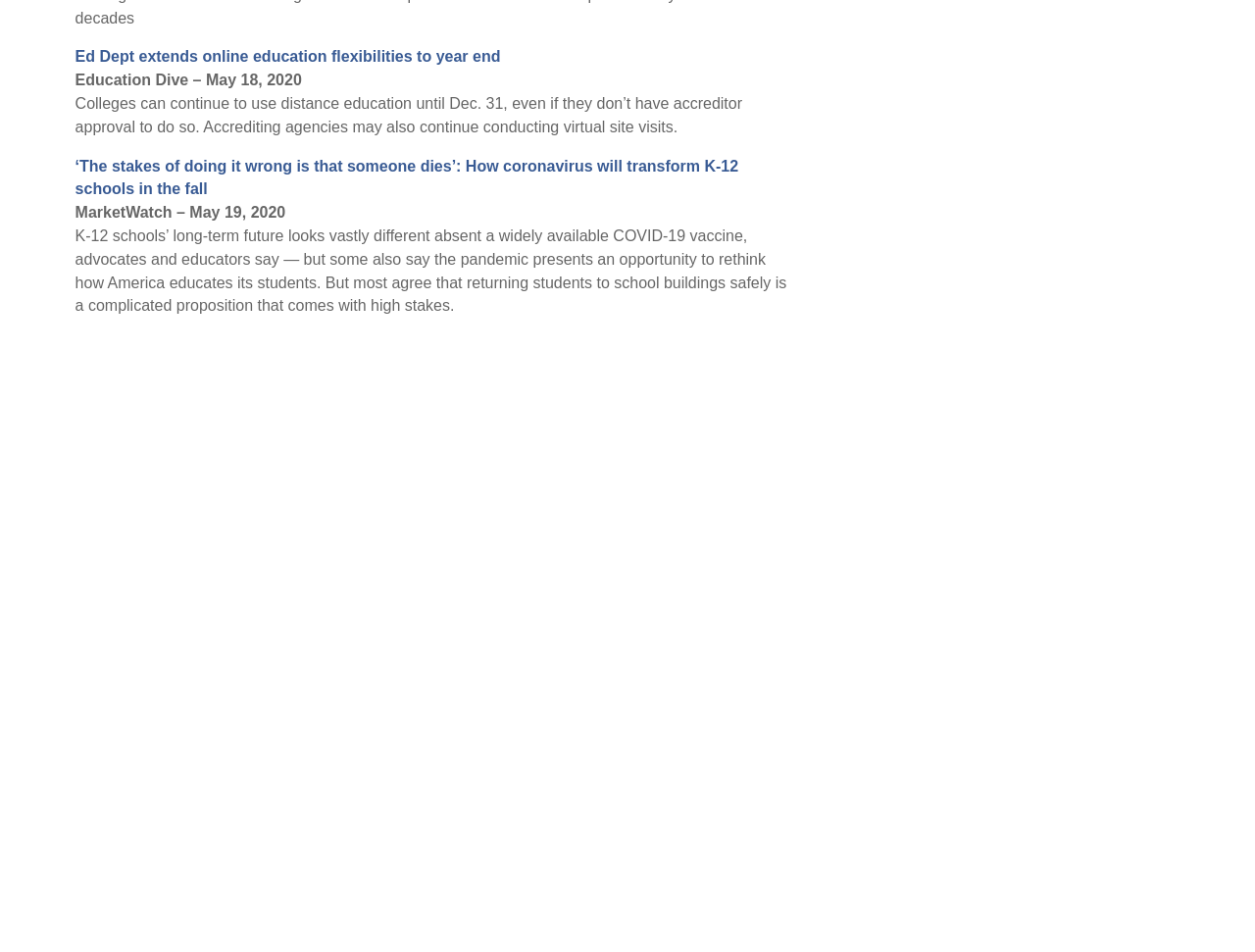Identify the bounding box for the element characterized by the following description: "What about the 2021 grads?".

[0.147, 0.566, 0.313, 0.583]